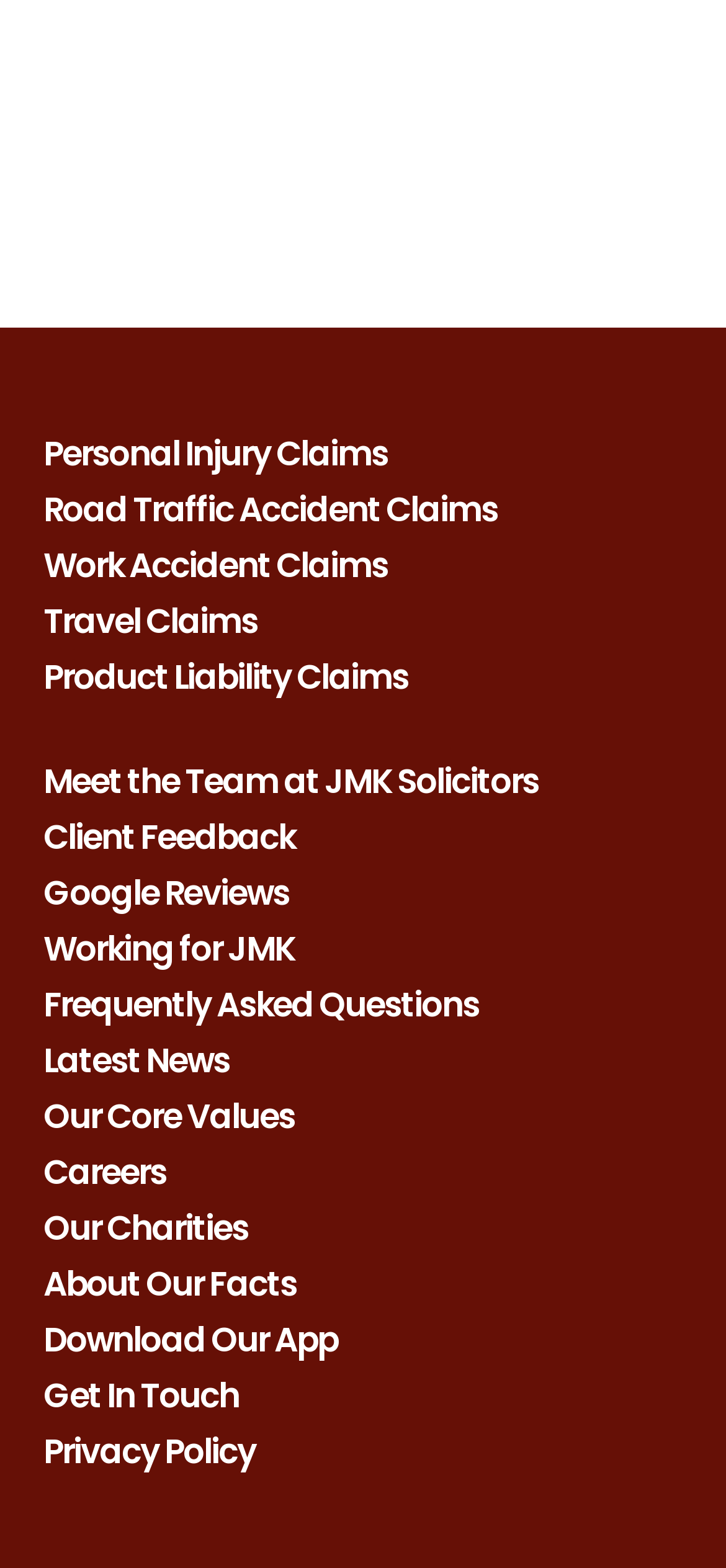How can users contact the website owners?
Please respond to the question thoroughly and include all relevant details.

The link 'Get In Touch' implies that users can contact the website owners or JMK Solicitors through this page, possibly by filling out a contact form, sending an email, or calling a phone number.